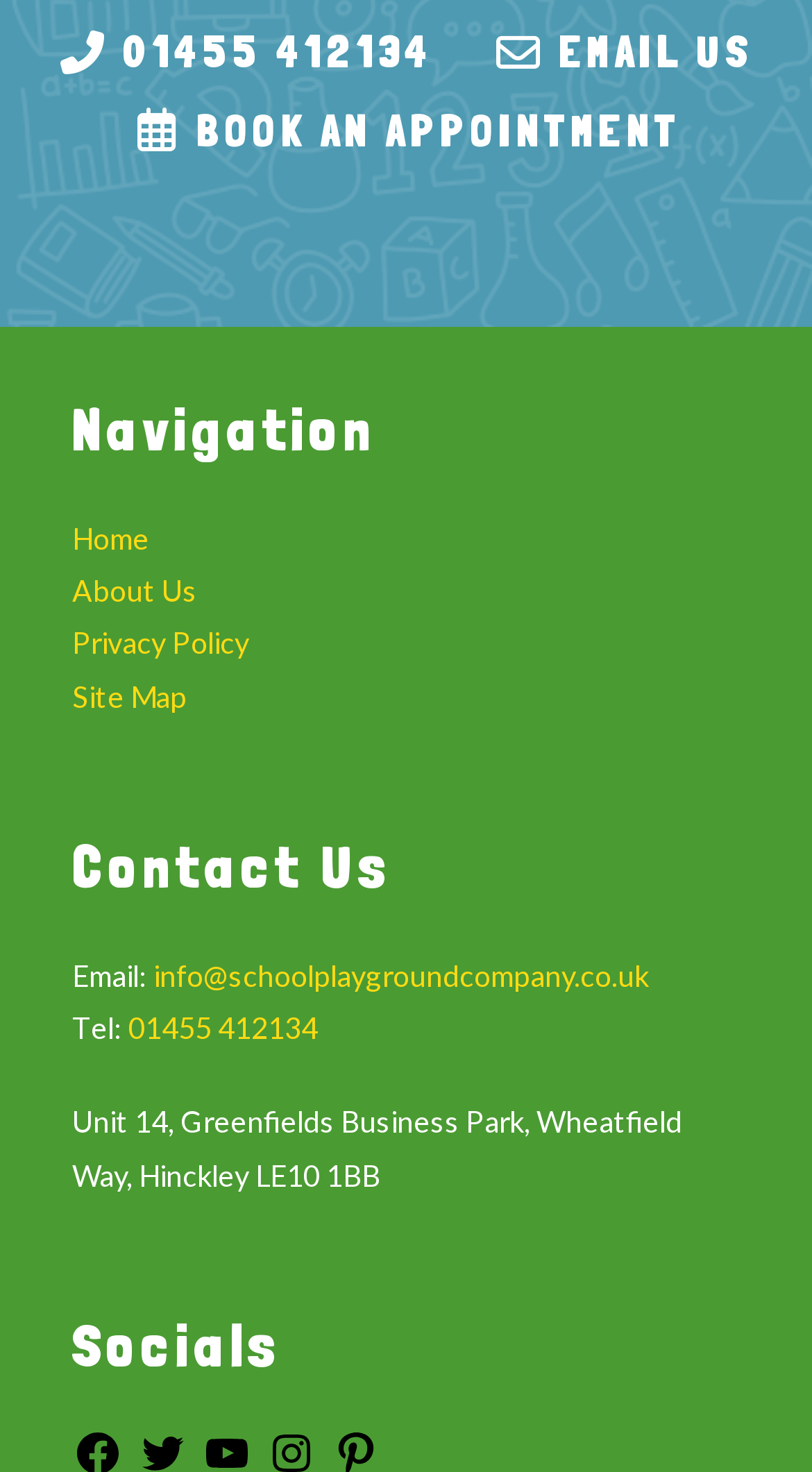Please locate the clickable area by providing the bounding box coordinates to follow this instruction: "Call the Miami office".

None